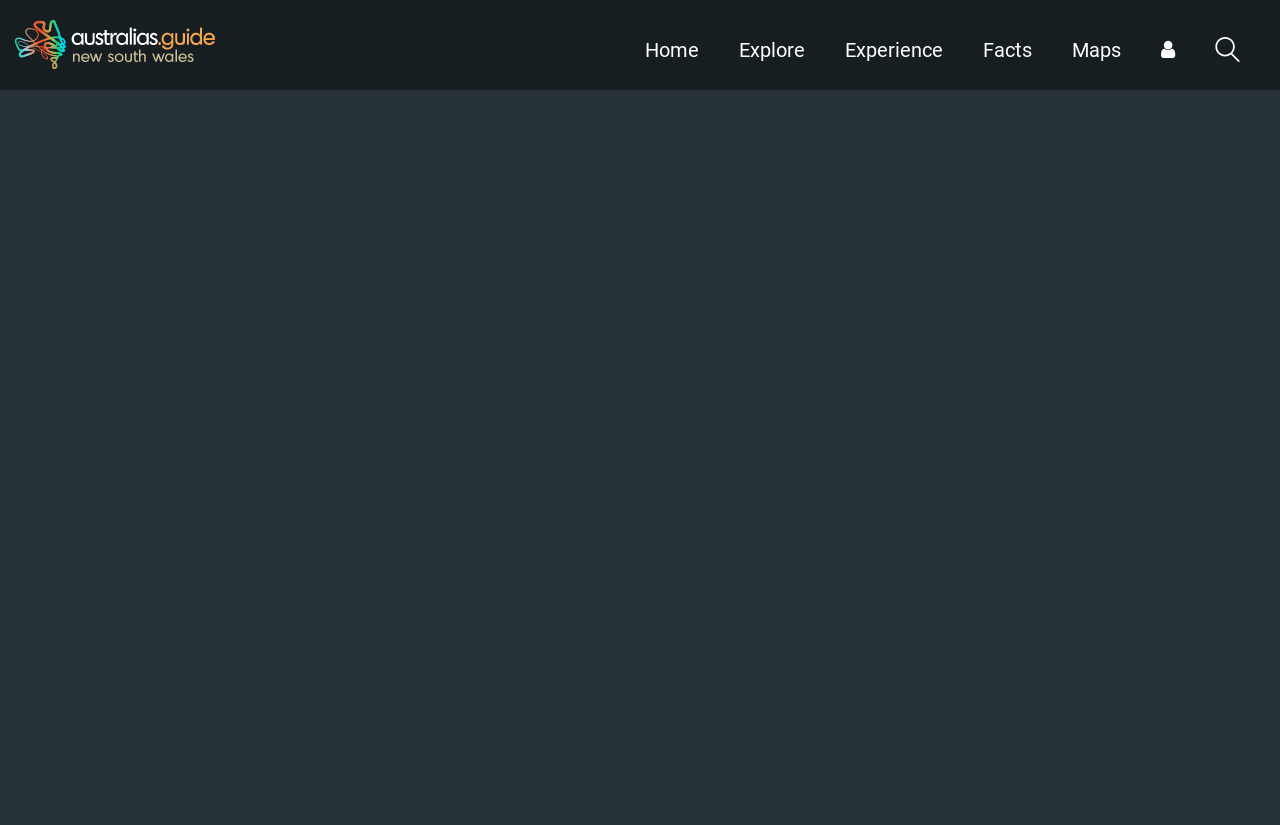Please identify the bounding box coordinates of the element's region that should be clicked to execute the following instruction: "Go to the Maps page". The bounding box coordinates must be four float numbers between 0 and 1, i.e., [left, top, right, bottom].

[0.838, 0.0, 0.876, 0.109]